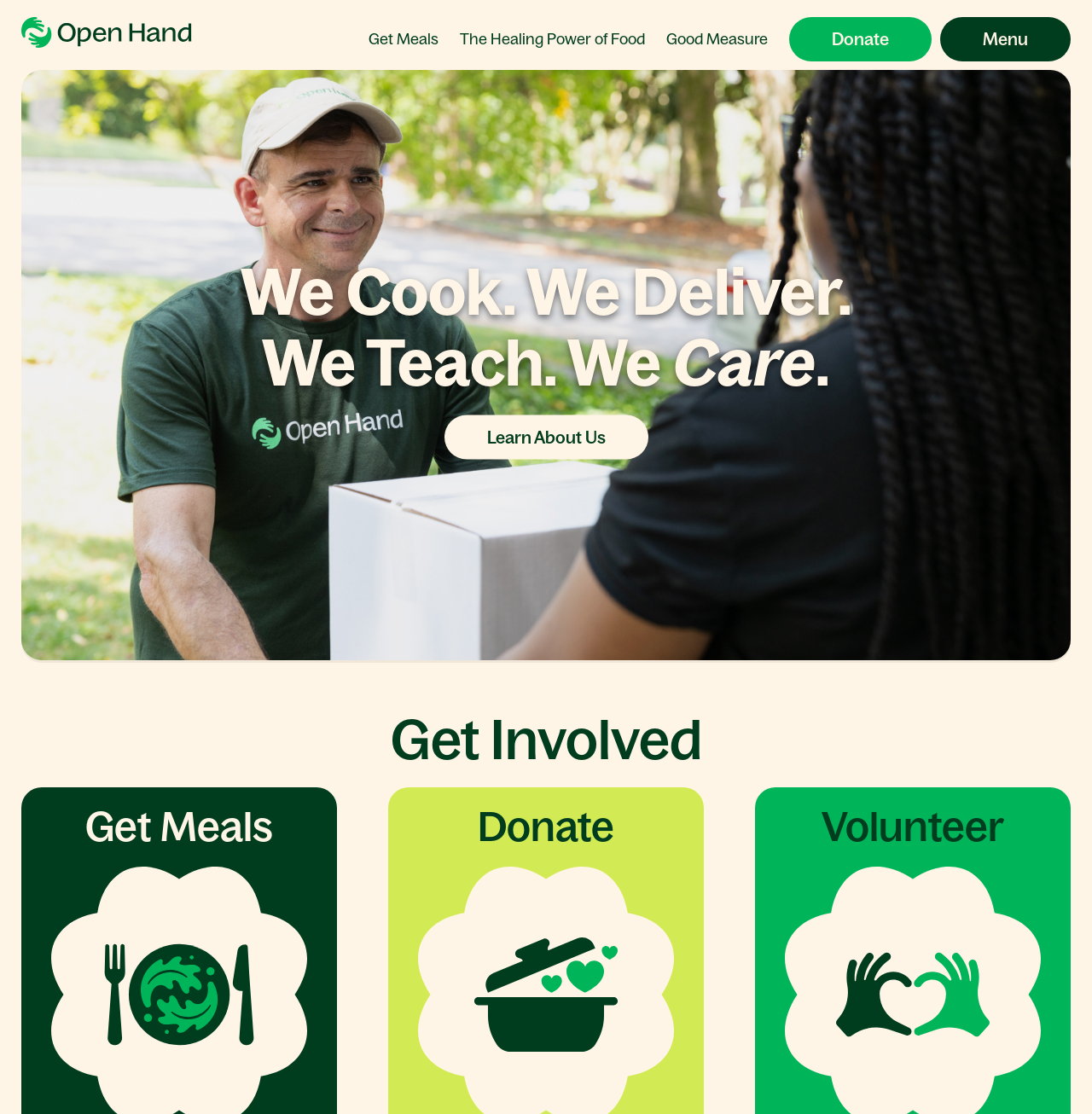Generate a thorough description of the webpage.

The webpage is titled "Home" and appears to be the main page of an organization called Open Hand. At the top right corner, there is a close button with an accompanying image. Below this, a prominent announcement is displayed, inviting users to join the 21st Annual Party in the Kitchen on September 26th at The Foundry at Puritan Mill, with a link to secure tickets and sponsorships.

On the top left, the Open Hand logo is displayed, which is an image with a link to the organization's main page. Next to it, there are three links: "Get Meals", "The Healing Power of Food", and "Good Measure". Further to the right, a "Donate" link is placed.

At the top right corner, a "Menu" button is located, which is accompanied by a large background image that spans the entire width of the page. Below this image, a heading reads "We Cook. We Deliver. We Teach. We Care.", which is likely the organization's mission statement.

The page is divided into sections, with headings such as "Learn About Us", "Get Involved", "Get Meals", "Donate", and "Volunteer". These sections are arranged vertically, with the "Get Involved" section being the longest, spanning almost the entire height of the page.